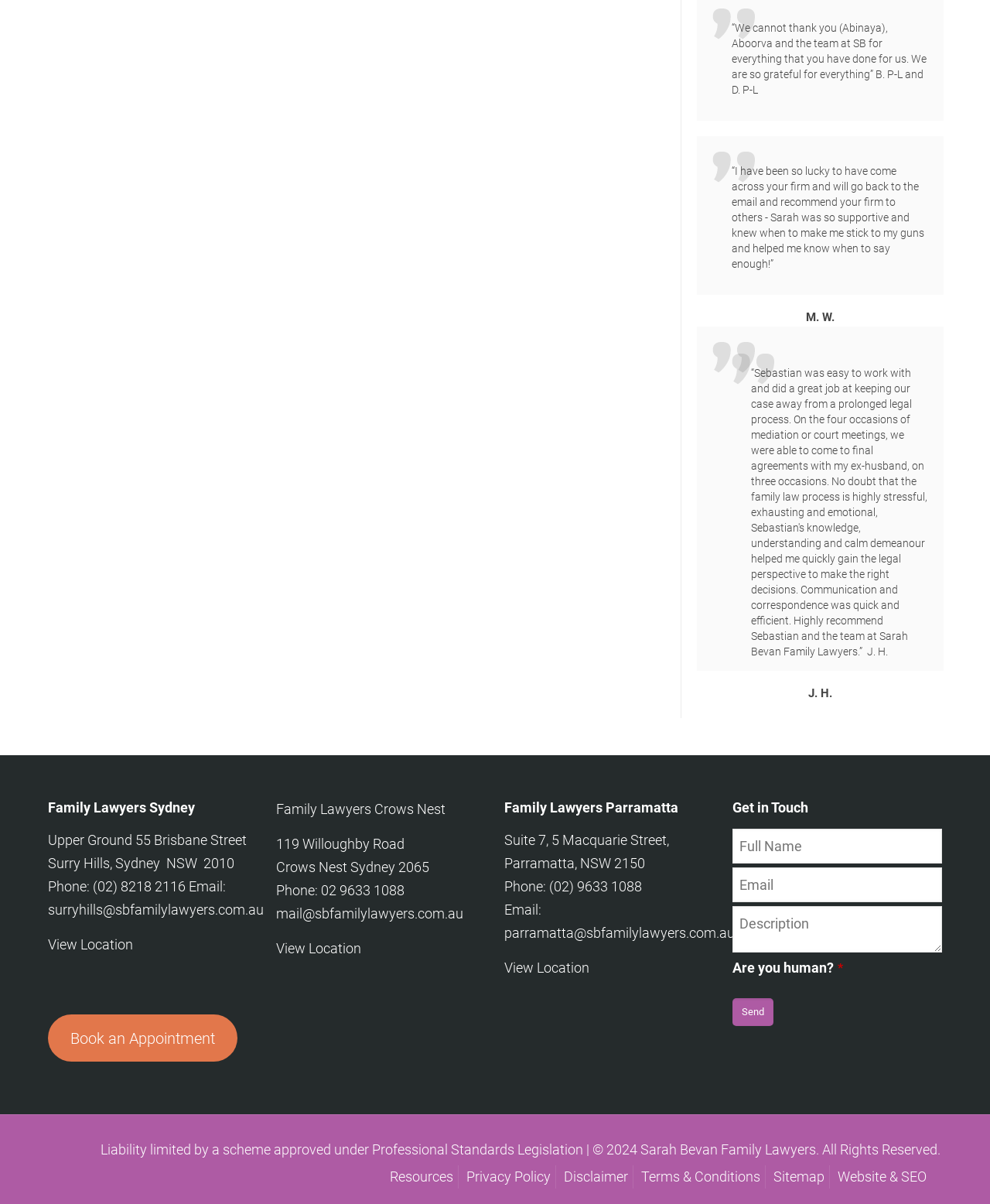Pinpoint the bounding box coordinates of the element you need to click to execute the following instruction: "Click the 'Send' button". The bounding box should be represented by four float numbers between 0 and 1, in the format [left, top, right, bottom].

[0.74, 0.829, 0.781, 0.852]